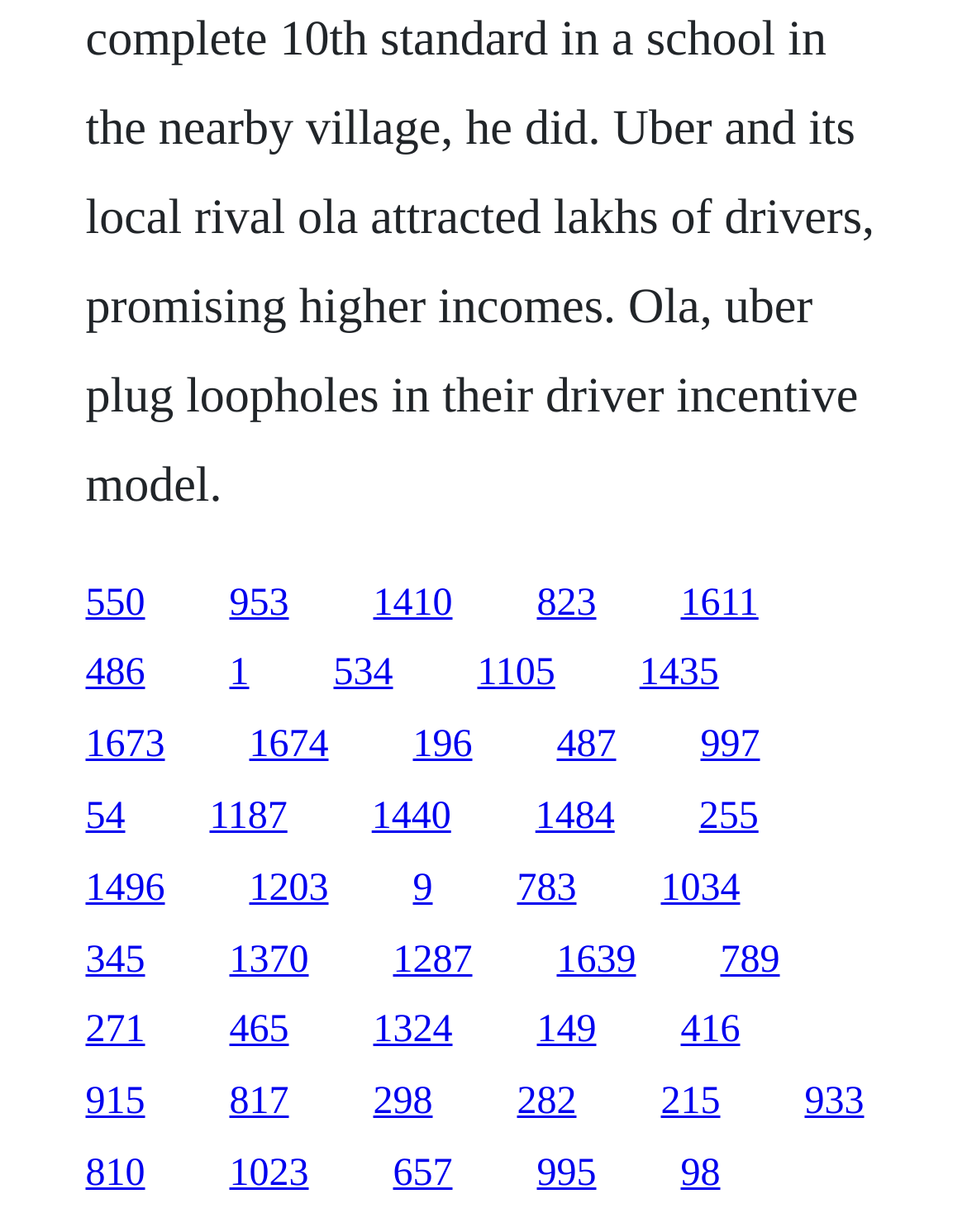What is the horizontal position of the last link?
Using the image, give a concise answer in the form of a single word or short phrase.

0.832